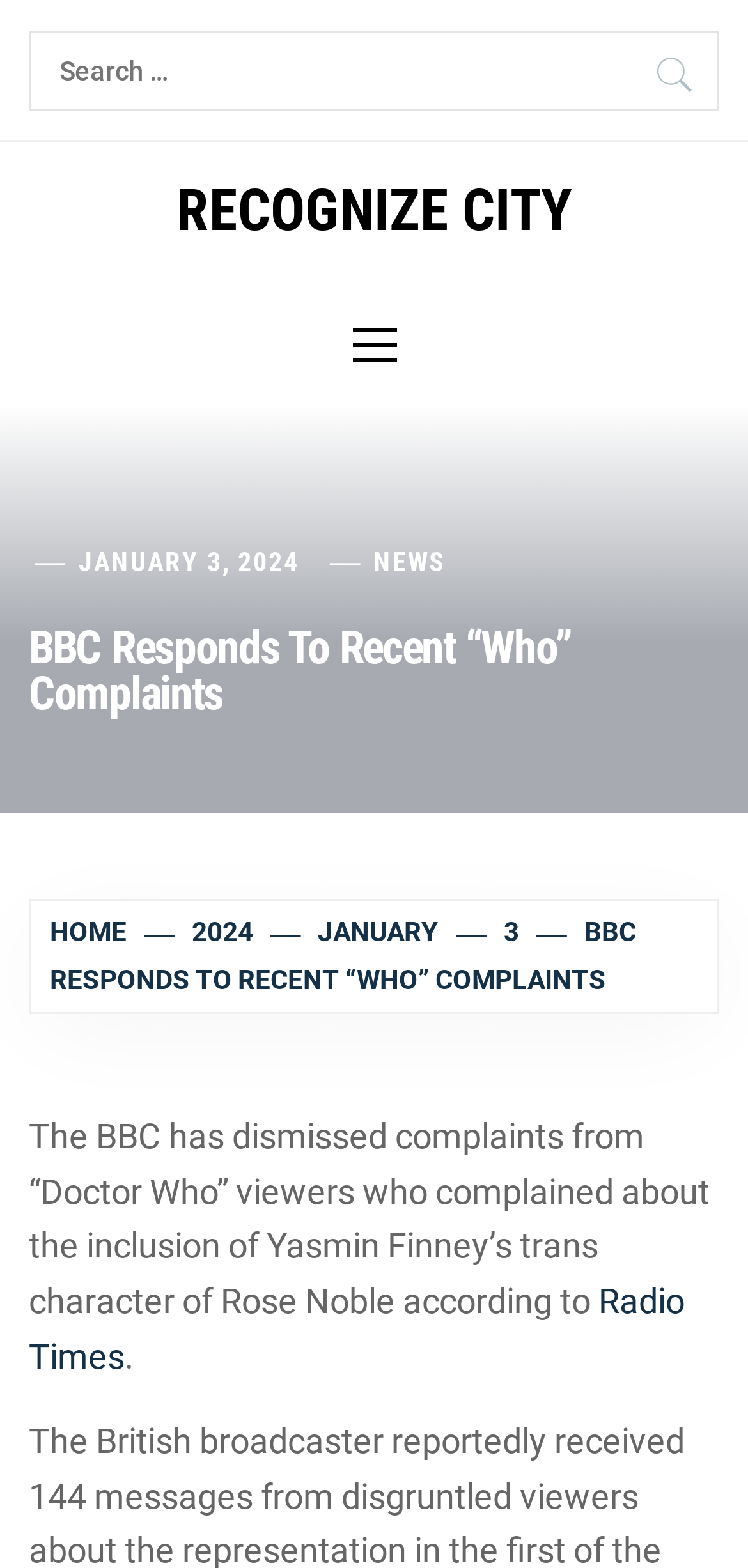How many links are in the primary menu?
Using the image, elaborate on the answer with as much detail as possible.

I counted the number of links under the 'Primary Menu' section, which includes 'HOME', '— 2024', '— JANUARY', '— 3', and '— BBC RESPONDS TO RECENT “WHO” COMPLAINTS'. There are 5 links in total.